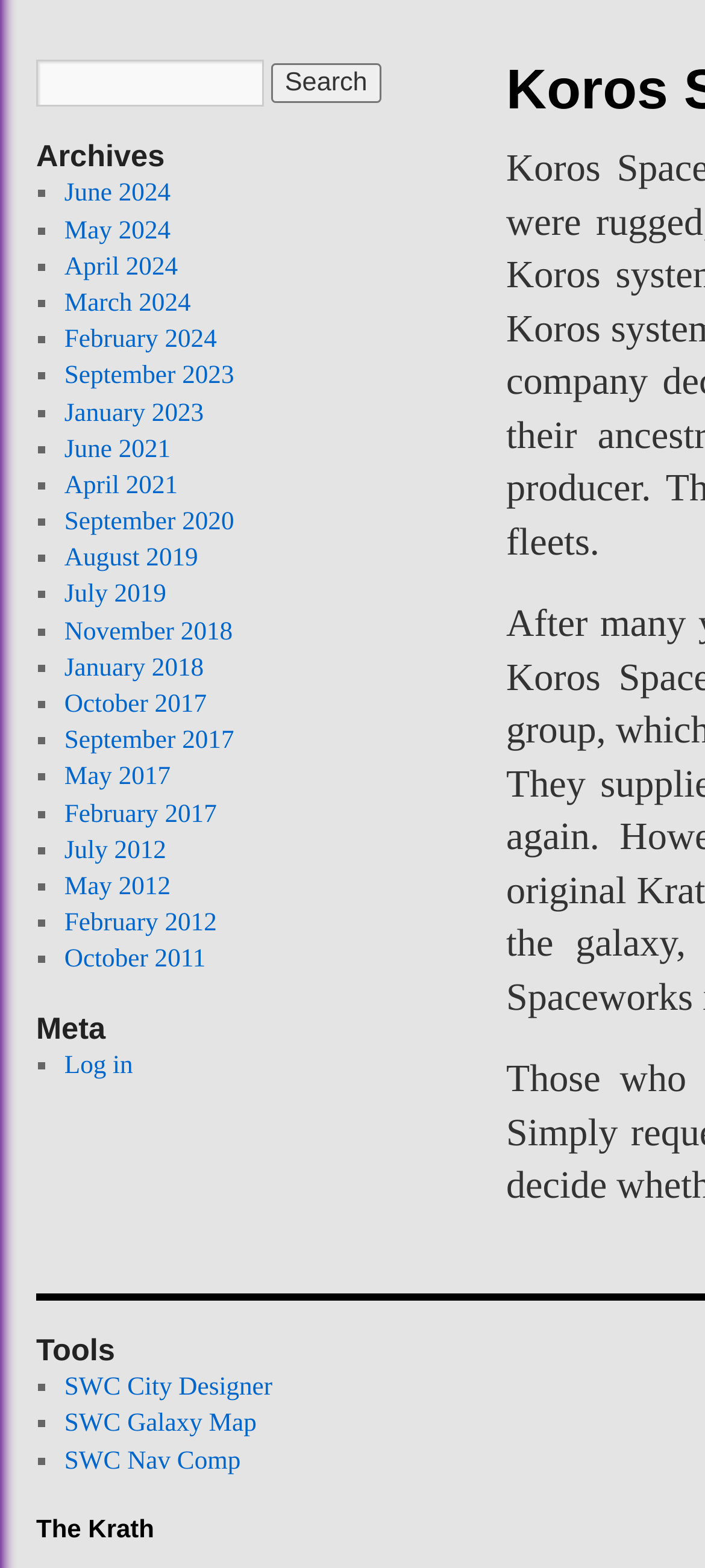Bounding box coordinates are specified in the format (top-left x, top-left y, bottom-right x, bottom-right y). All values are floating point numbers bounded between 0 and 1. Please provide the bounding box coordinate of the region this sentence describes: SWC City Designer

[0.091, 0.92, 0.386, 0.938]